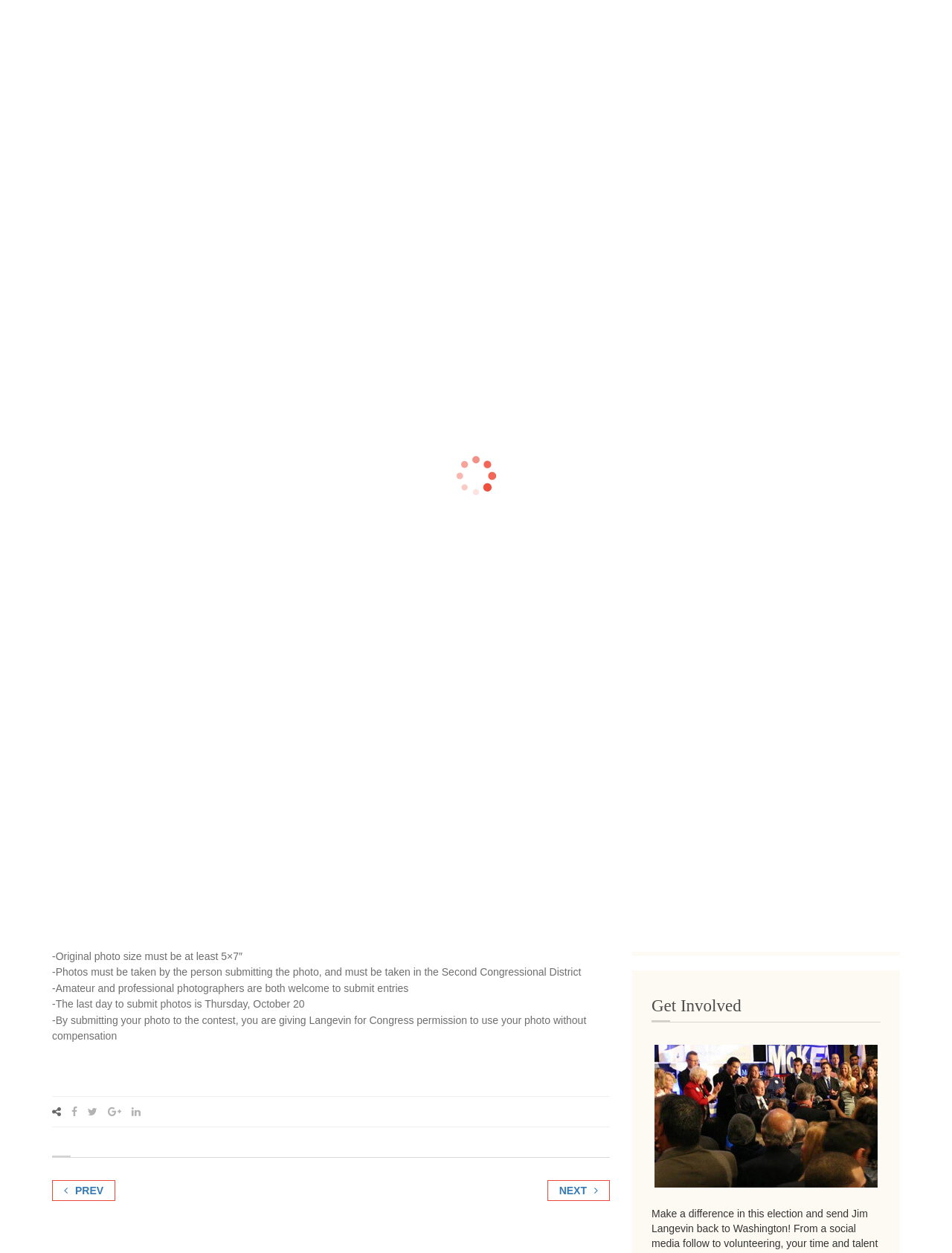What is the purpose of the Holiday Card Photo Contest?
Using the information from the image, give a concise answer in one word or a short phrase.

To capture the beauty and spirit of the holiday season